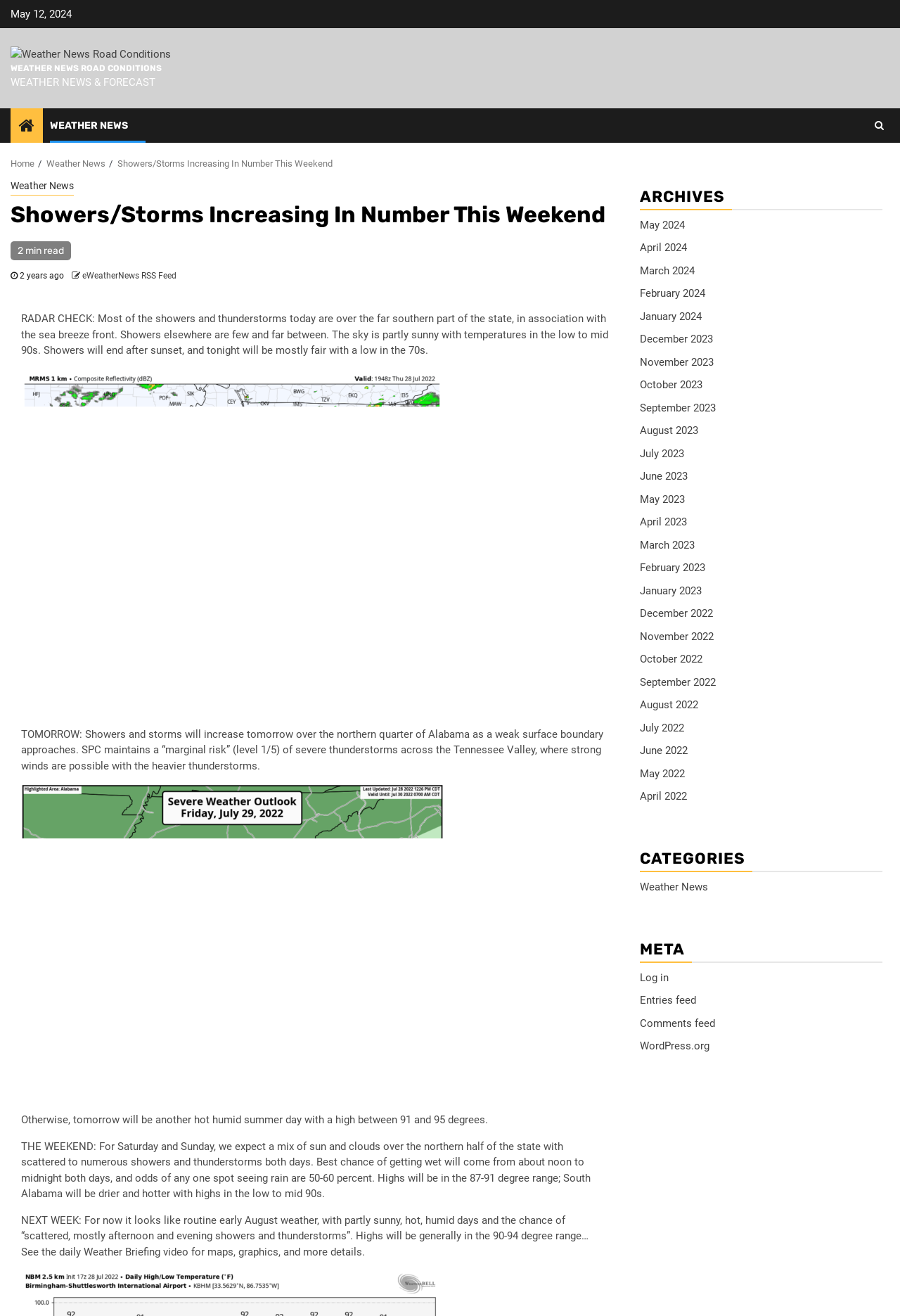How many categories are listed on the webpage?
Examine the webpage screenshot and provide an in-depth answer to the question.

I found a section titled 'CATEGORIES' on the webpage, which contains only one category 'Weather News', so there is only one category listed.